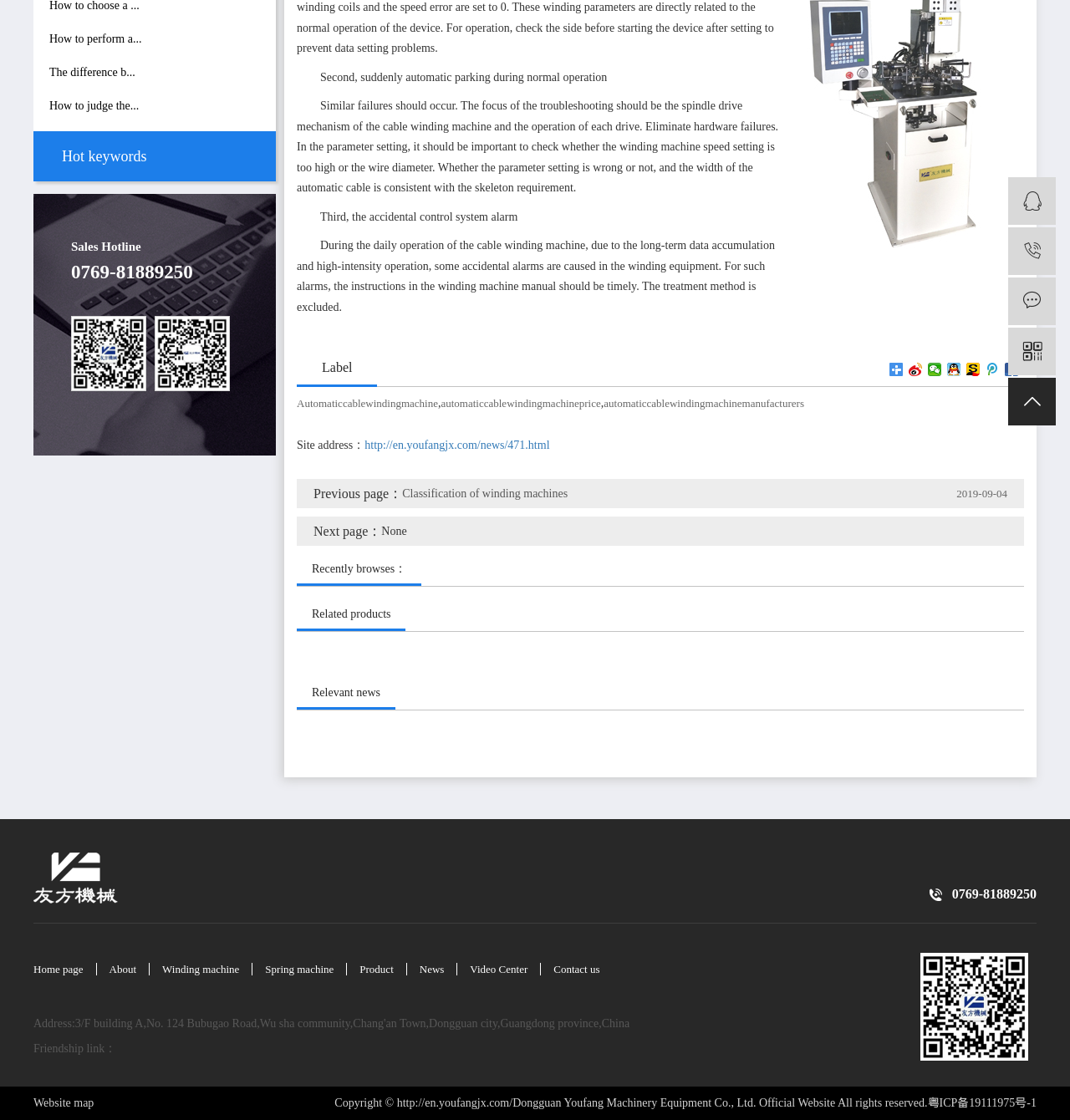From the element description: "The difference b...", extract the bounding box coordinates of the UI element. The coordinates should be expressed as four float numbers between 0 and 1, in the order [left, top, right, bottom].

[0.046, 0.059, 0.126, 0.07]